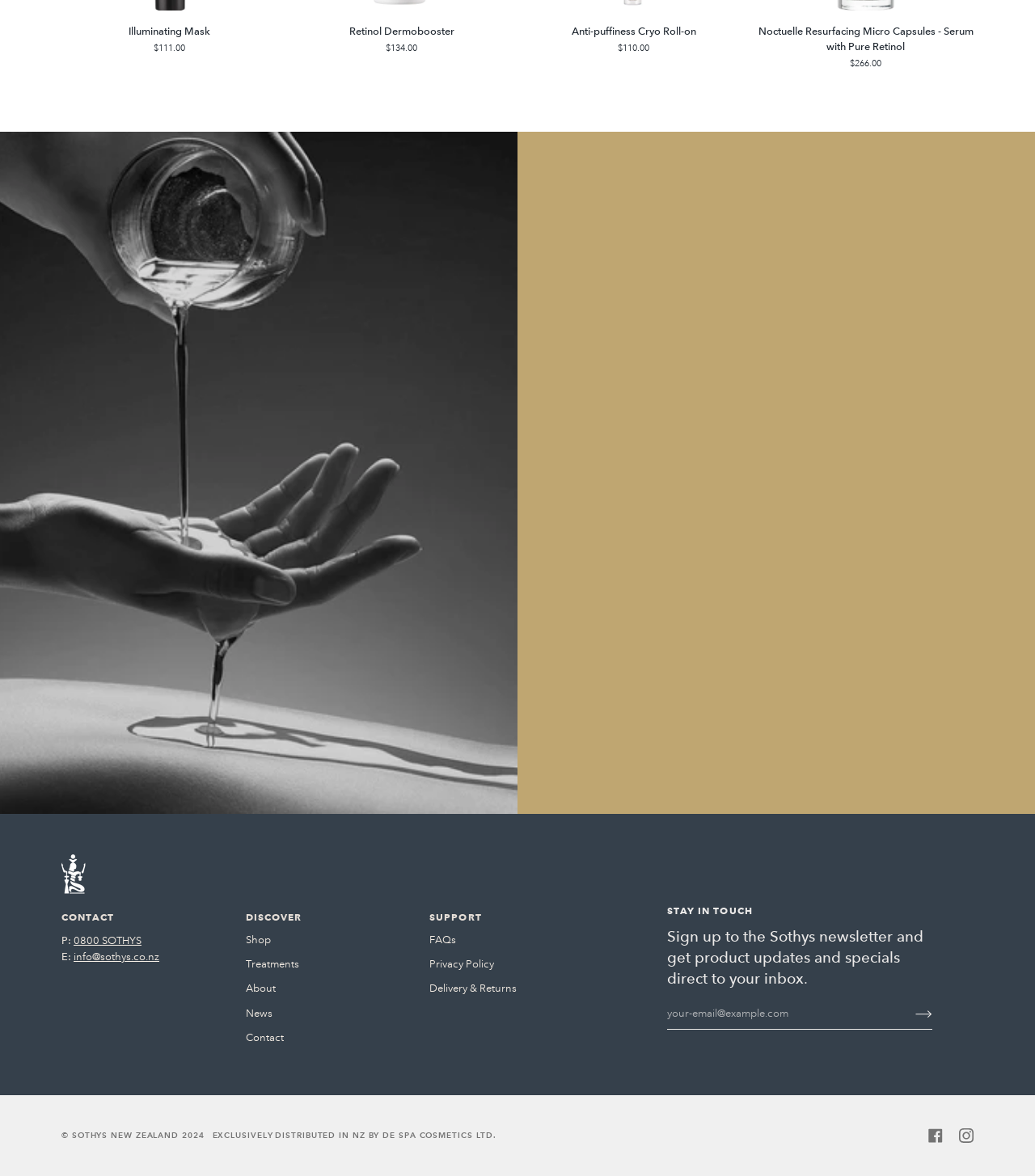Please locate the bounding box coordinates for the element that should be clicked to achieve the following instruction: "Click on 'Join'". Ensure the coordinates are given as four float numbers between 0 and 1, i.e., [left, top, right, bottom].

[0.859, 0.851, 0.901, 0.873]